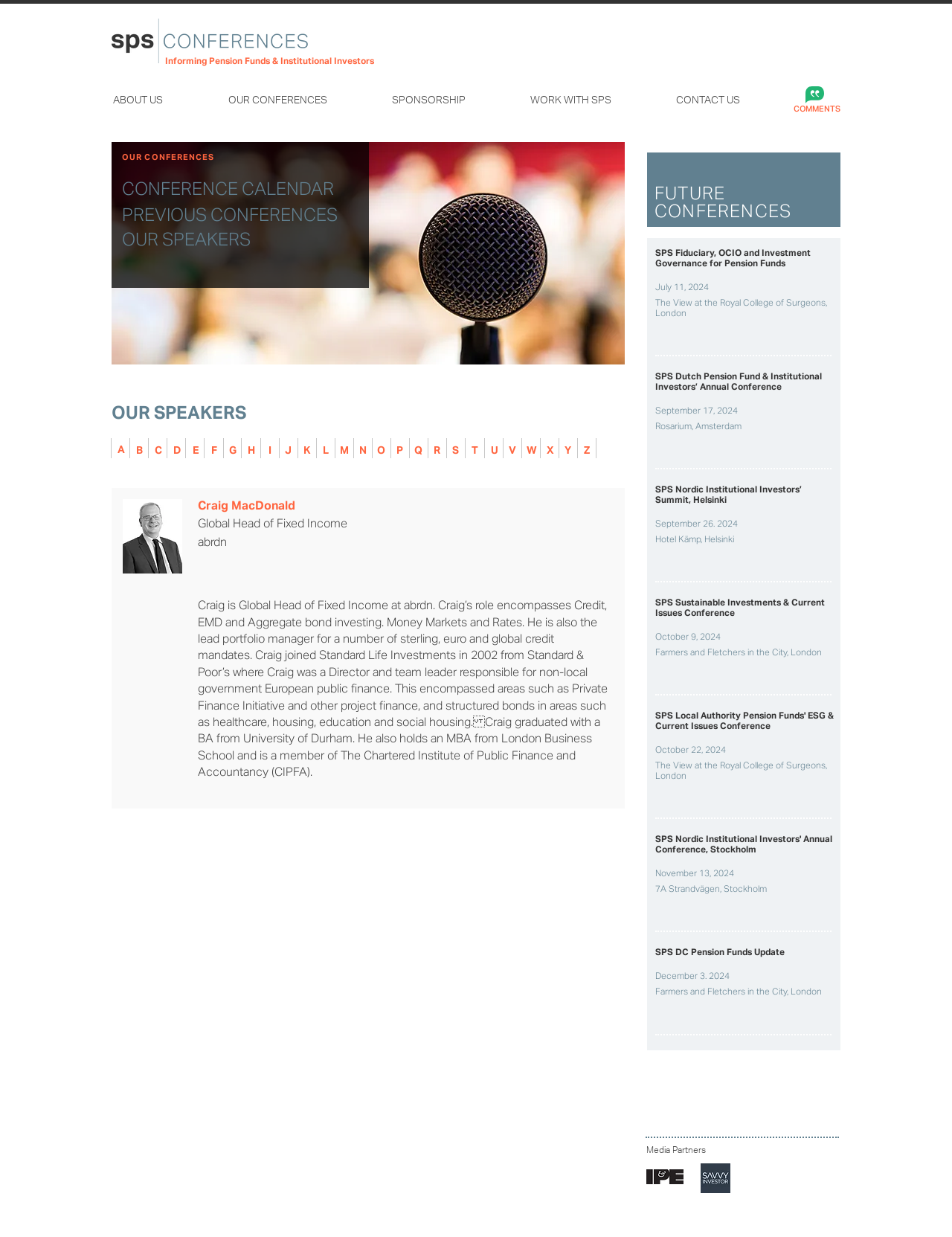Find the bounding box coordinates for the area that should be clicked to accomplish the instruction: "Visit the website 'pubgpk.com'".

None